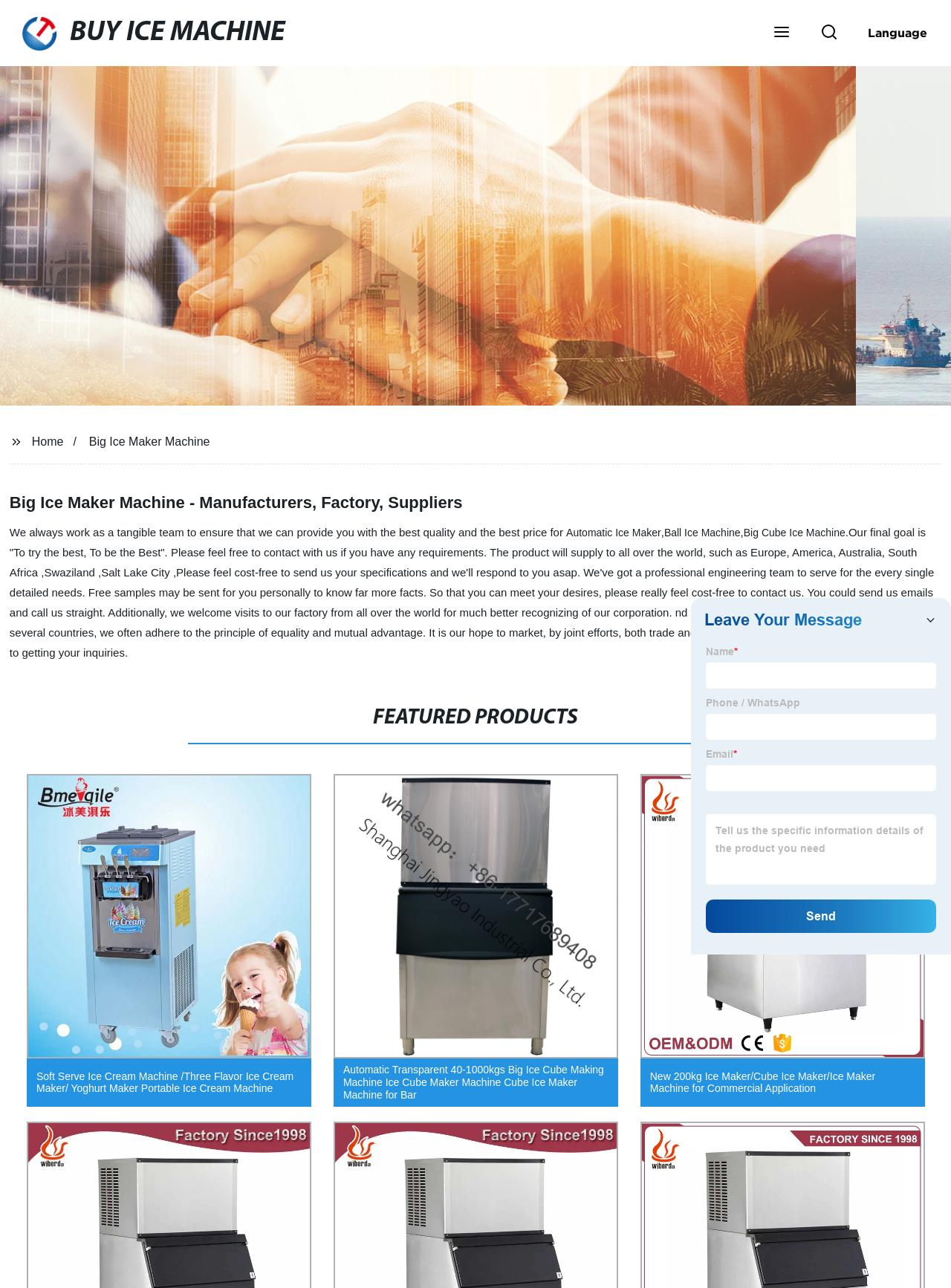Please find and report the bounding box coordinates of the element to click in order to perform the following action: "Click the 'Previous slide' button to view more reviews". The coordinates should be expressed as four float numbers between 0 and 1, in the format [left, top, right, bottom].

None